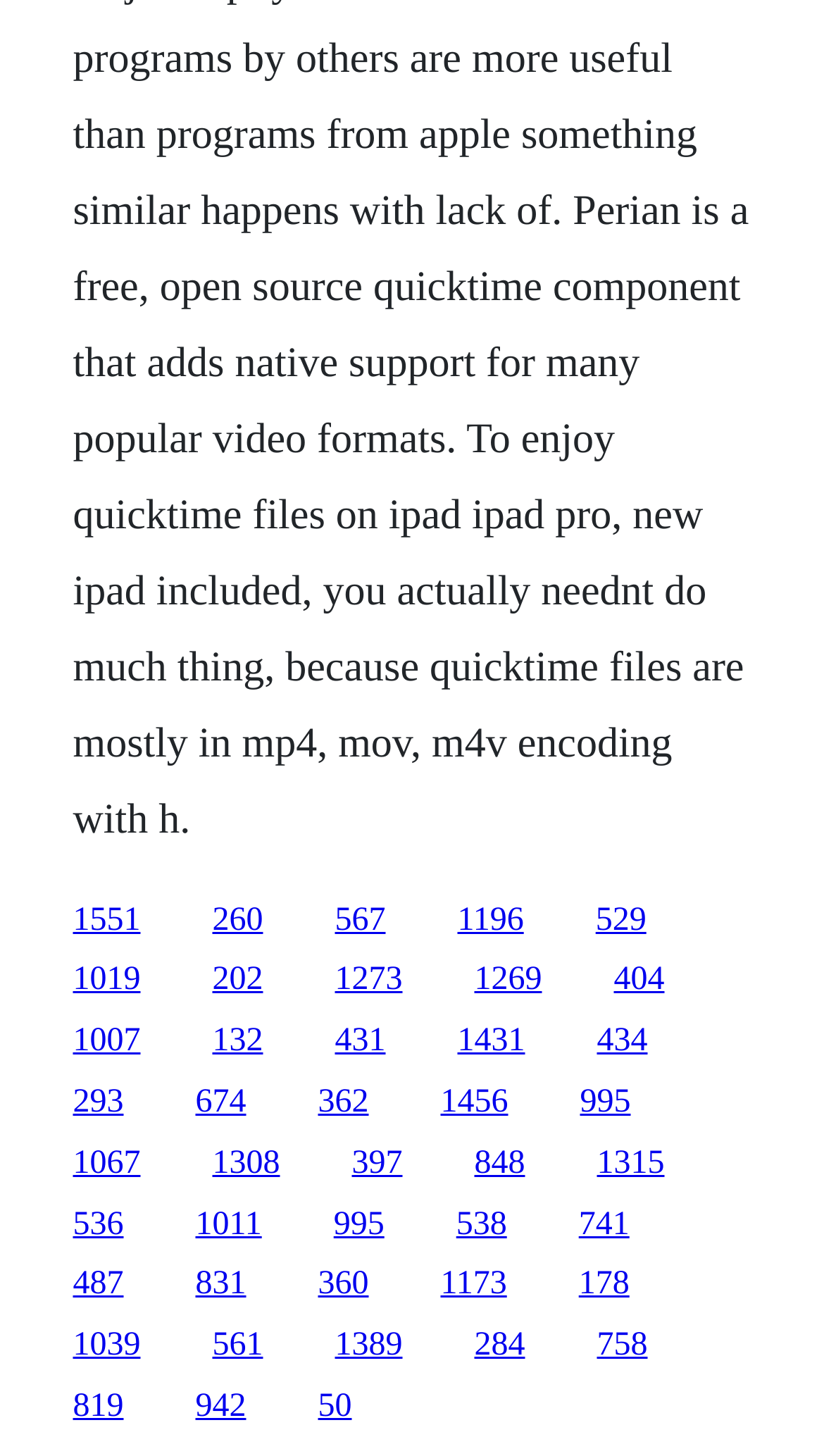Provide a single word or phrase to answer the given question: 
What is the topmost link on the webpage?

1551